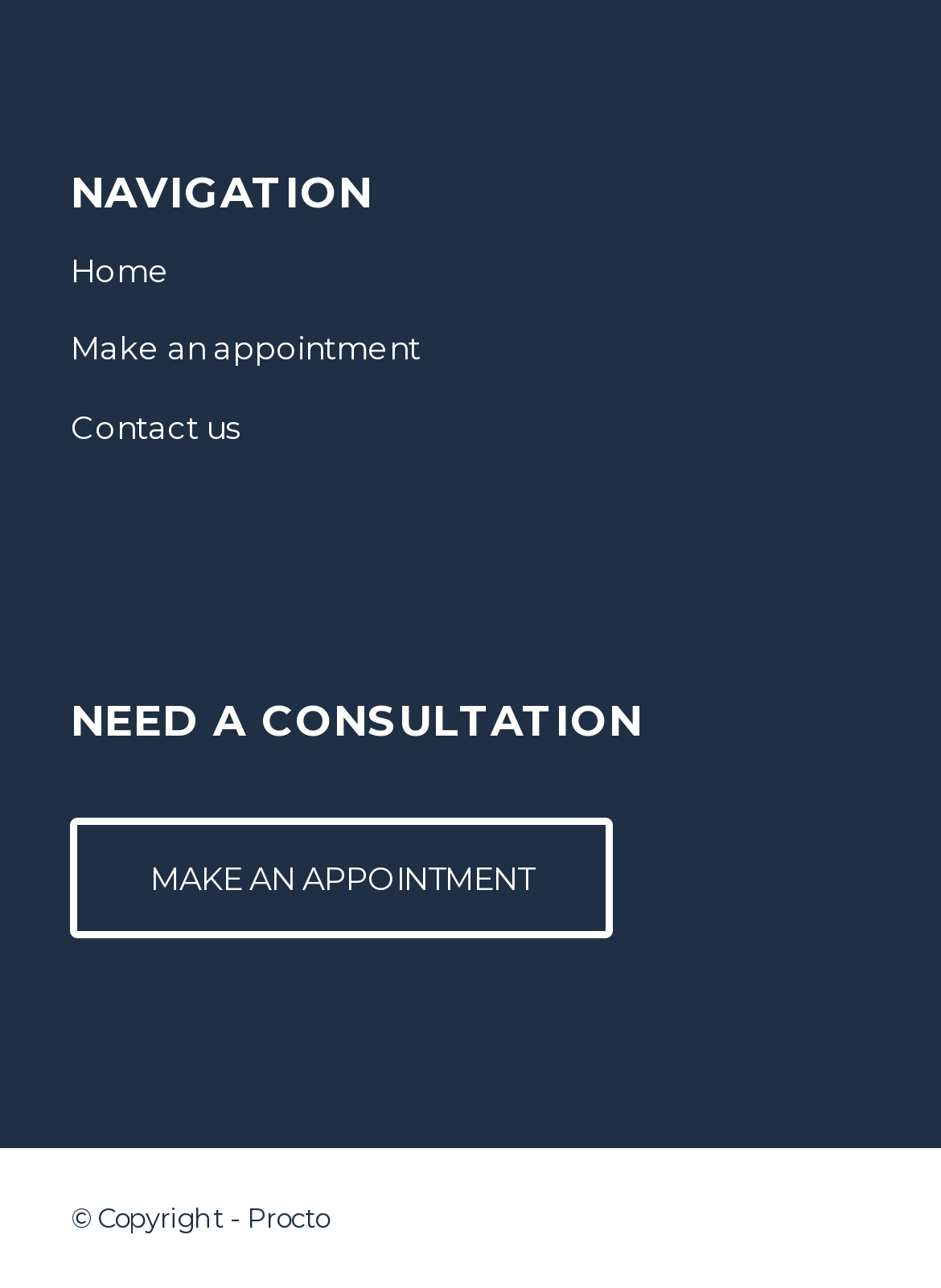Provide a one-word or one-phrase answer to the question:
How many links are under 'NAVIGATION'?

3